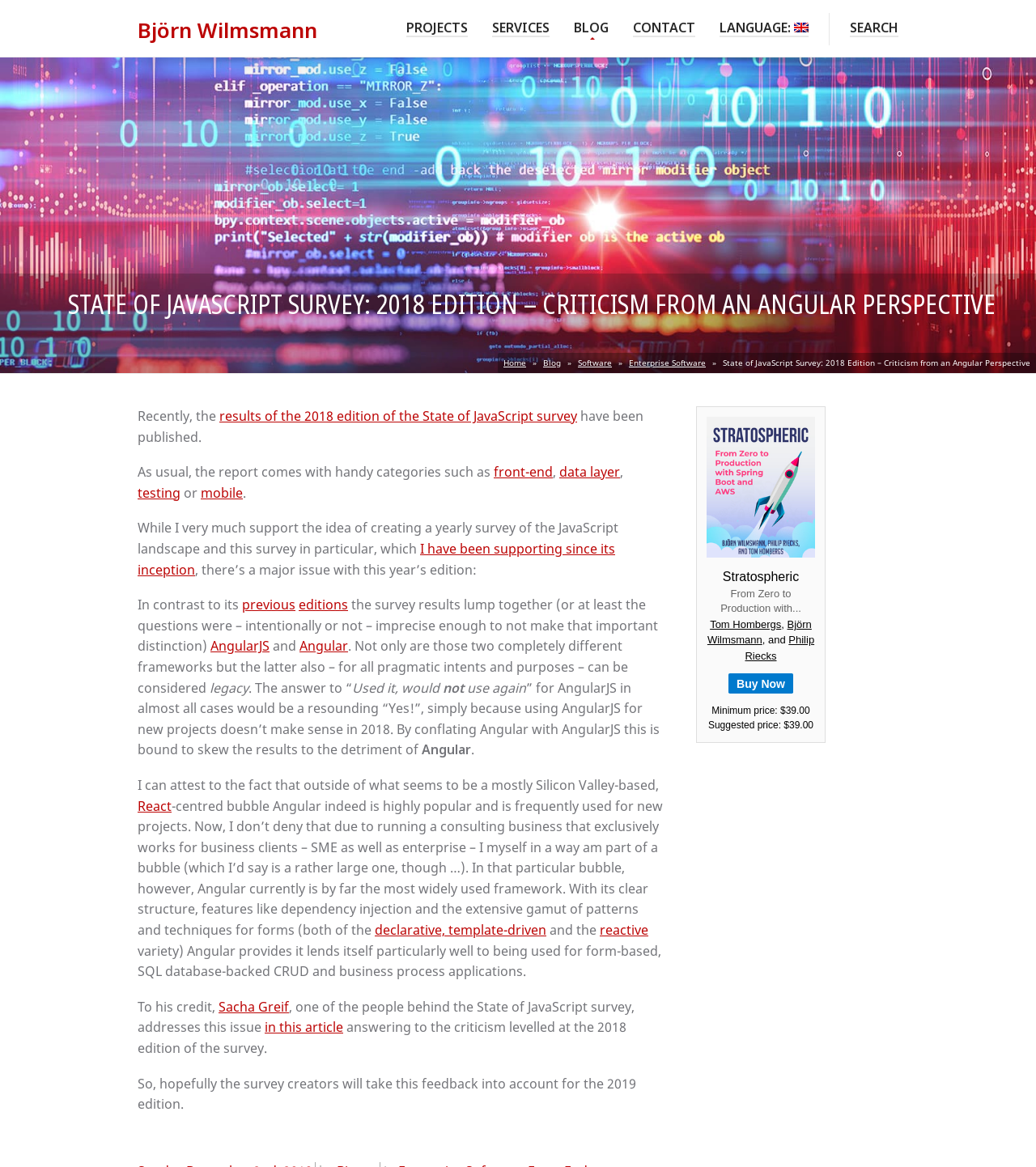Generate a thorough description of the webpage.

This webpage is a blog post titled "State of JavaScript Survey: 2018 Edition – Criticism from an Angular Perspective" by Björn Wilmsmann. At the top, there is a navigation menu with links to "PROJECTS", "SERVICES", "BLOG", "CONTACT", and "LANGUAGE: English", accompanied by a small English flag icon. Below the navigation menu, there is a large heading that displays the title of the blog post.

The main content of the blog post is divided into several paragraphs. The first paragraph introduces the topic of the State of JavaScript survey and its 2018 edition. The text is followed by a series of links to related topics, such as "front-end", "data layer", "testing", and "mobile".

The subsequent paragraphs discuss the author's criticism of the survey, specifically the conflation of AngularJS and Angular, which the author believes will skew the results. The text includes several links to other frameworks, such as React, and references to the author's consulting business.

There is an iframe embedded in the page, but its content is not described. The page also includes a breadcrumb navigation menu with links to "Home", "Blog", "Software", and "Enterprise Software", which leads to the current page.

Throughout the page, there are several static text elements that provide additional context and punctuation to the main content. The overall layout of the page is organized, with clear headings and concise text, making it easy to follow the author's argument.